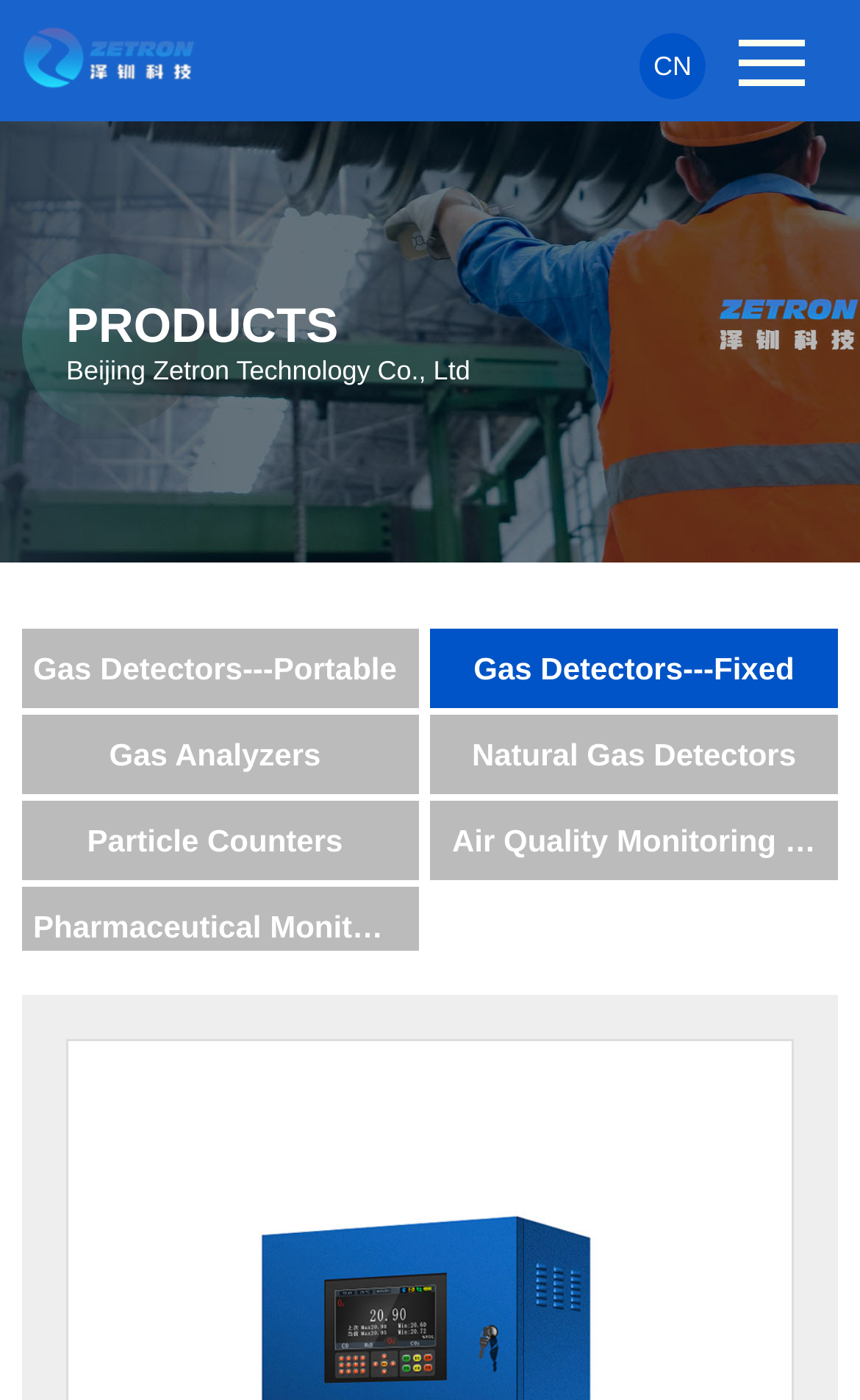Identify the bounding box coordinates of the clickable section necessary to follow the following instruction: "click the menu button". The coordinates should be presented as four float numbers from 0 to 1, i.e., [left, top, right, bottom].

[0.859, 0.019, 0.936, 0.071]